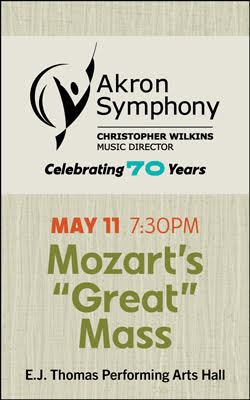What is the venue for the musical celebration?
Examine the image closely and answer the question with as much detail as possible.

The caption specifies that the venue for the musical celebration is the E.J. Thomas Performing Arts Hall, which is where the Akron Symphony will perform Mozart's 'Great Mass'.